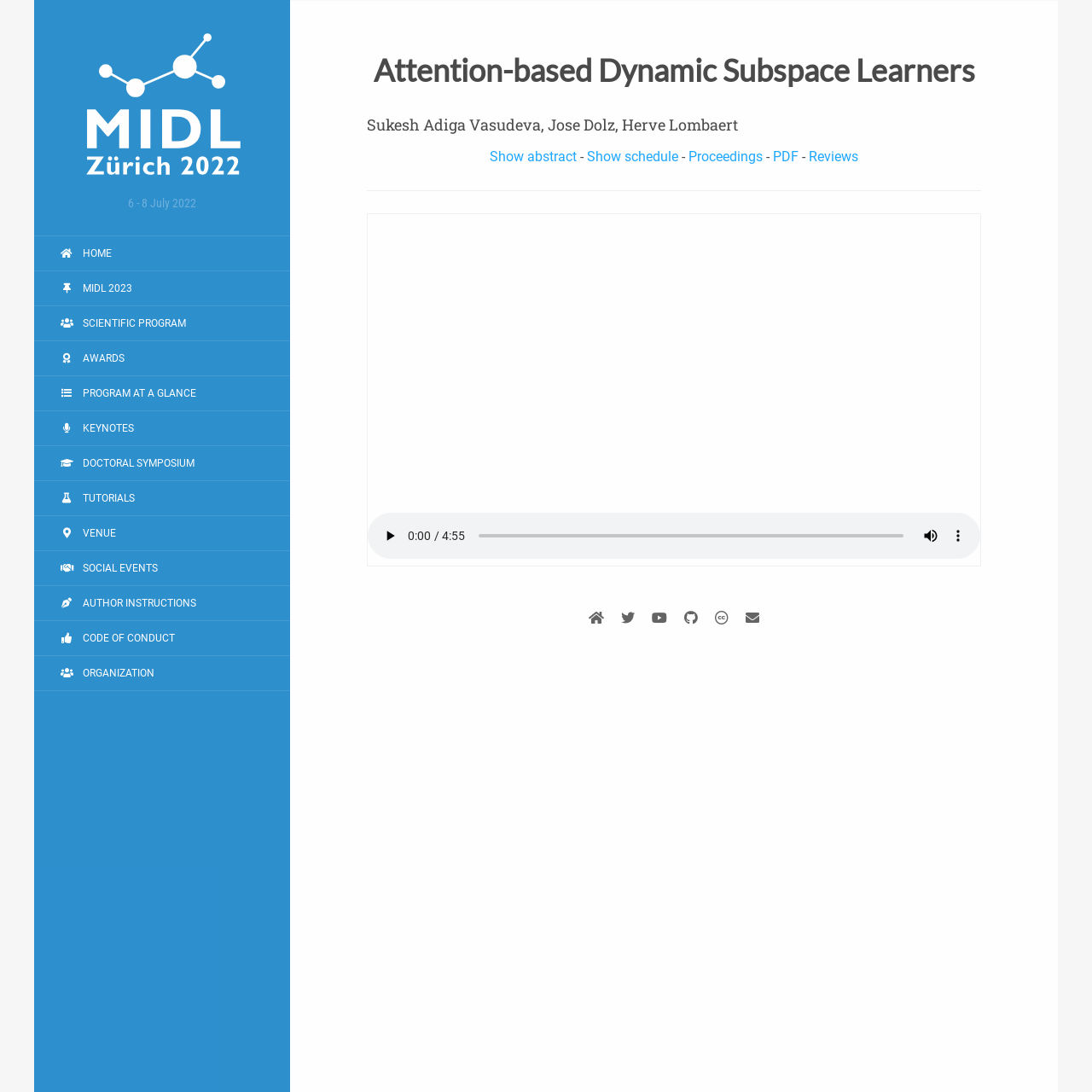Predict the bounding box of the UI element based on this description: "Code of Conduct".

[0.031, 0.571, 0.18, 0.598]